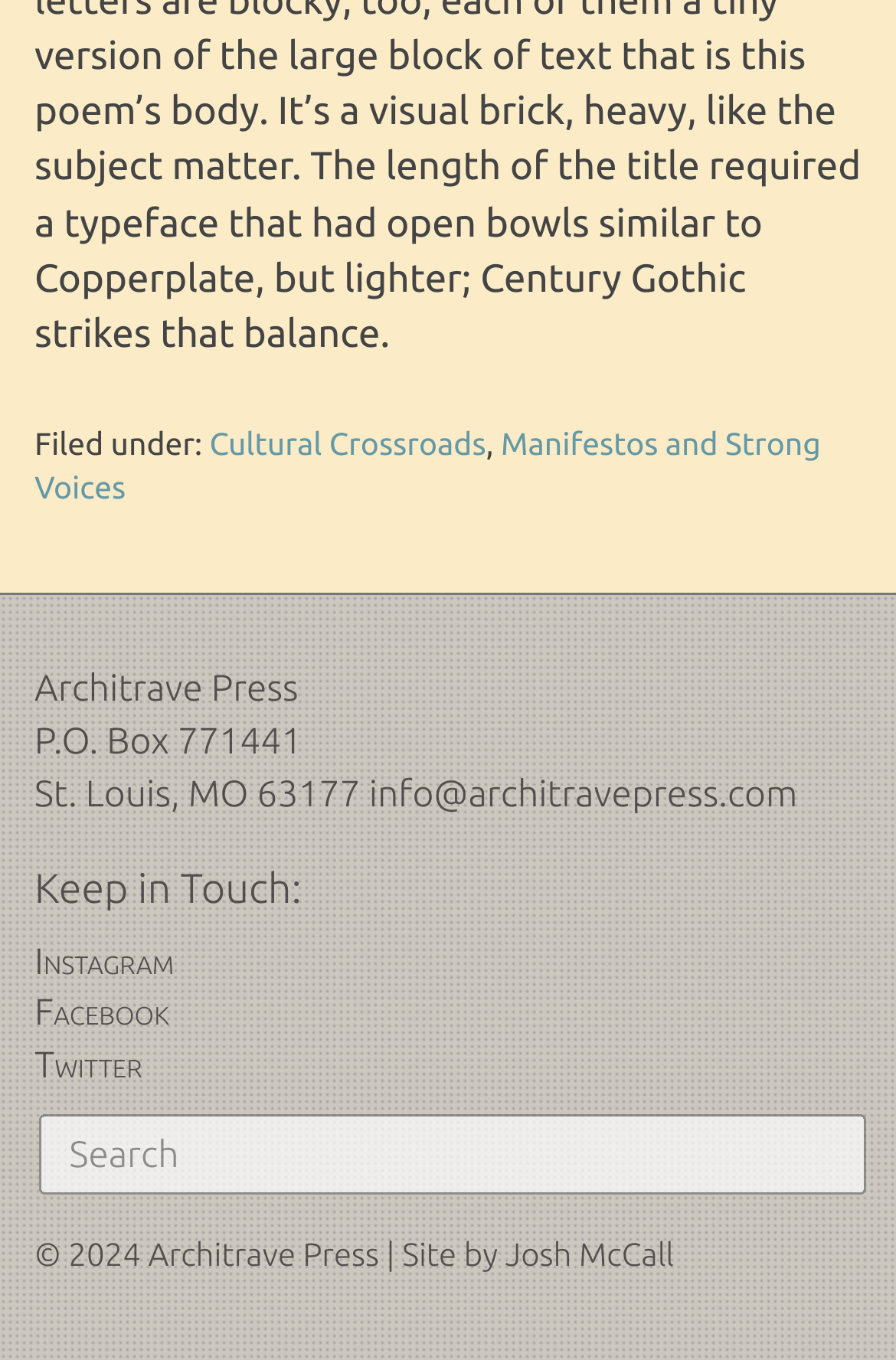Answer the question in a single word or phrase:
What is the email address of the publisher?

info@architravepress.com